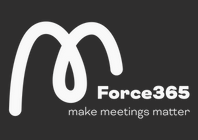Describe the important features and context of the image with as much detail as possible.

The image features the logo of Force365, a brand dedicated to enhancing the quality and effectiveness of meetings. The design includes a stylized letter "M," which flows smoothly into an elongated shape, creating a dynamic and engaging visual. Below the graphic, the text "Force365" is prominently displayed in a clean, modern font, accompanied by the tagline "make meetings matter." This tagline emphasizes the brand's commitment to improving meeting experiences and ensuring that discussions are productive and meaningful. The overall aesthetic is sleek and professional, set against a dark background that enhances the logo's visibility and impact.